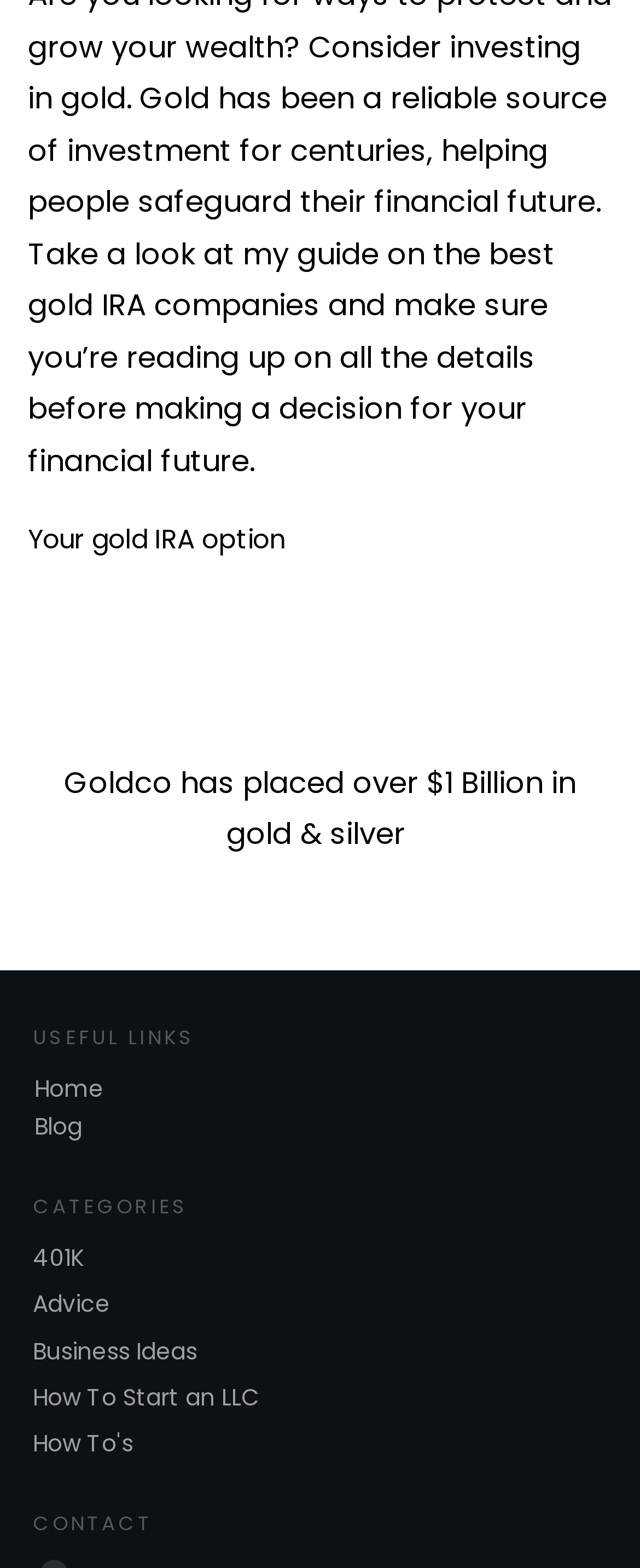Locate the bounding box coordinates for the element described below: "Business Ideas". The coordinates must be four float values between 0 and 1, formatted as [left, top, right, bottom].

[0.051, 0.85, 0.308, 0.873]